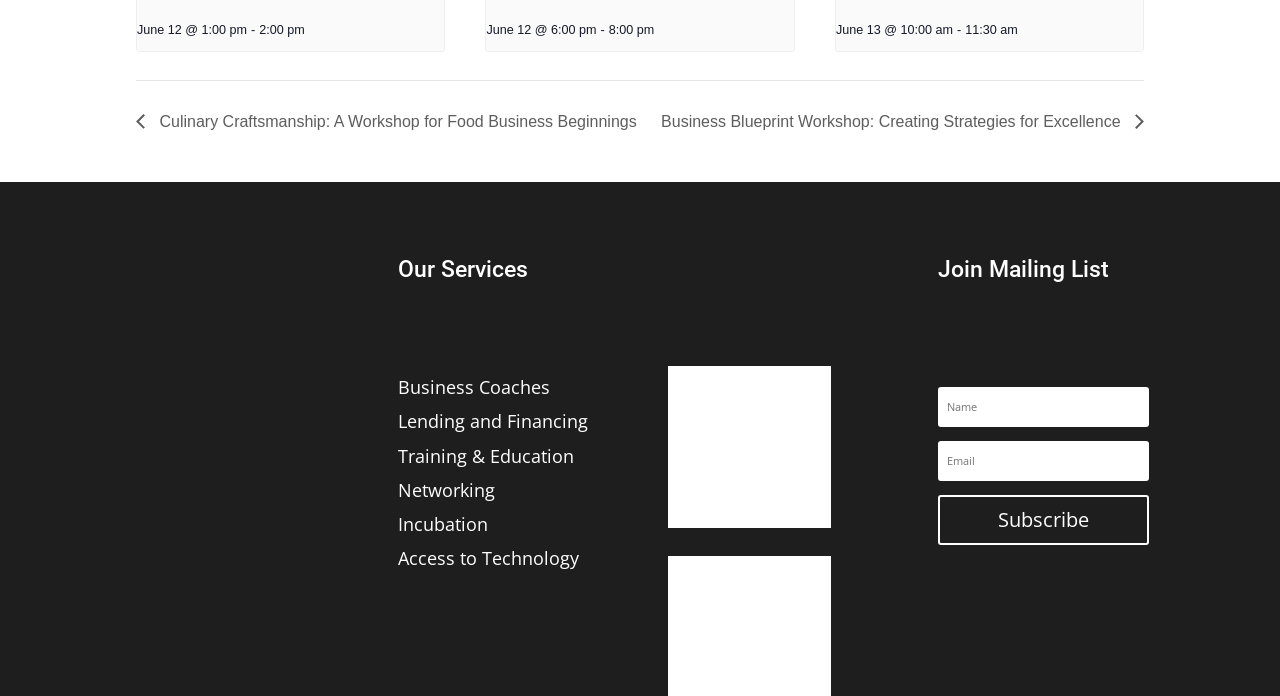Please locate the bounding box coordinates of the element that needs to be clicked to achieve the following instruction: "Click the 'Training & Education' link". The coordinates should be four float numbers between 0 and 1, i.e., [left, top, right, bottom].

[0.311, 0.637, 0.448, 0.672]